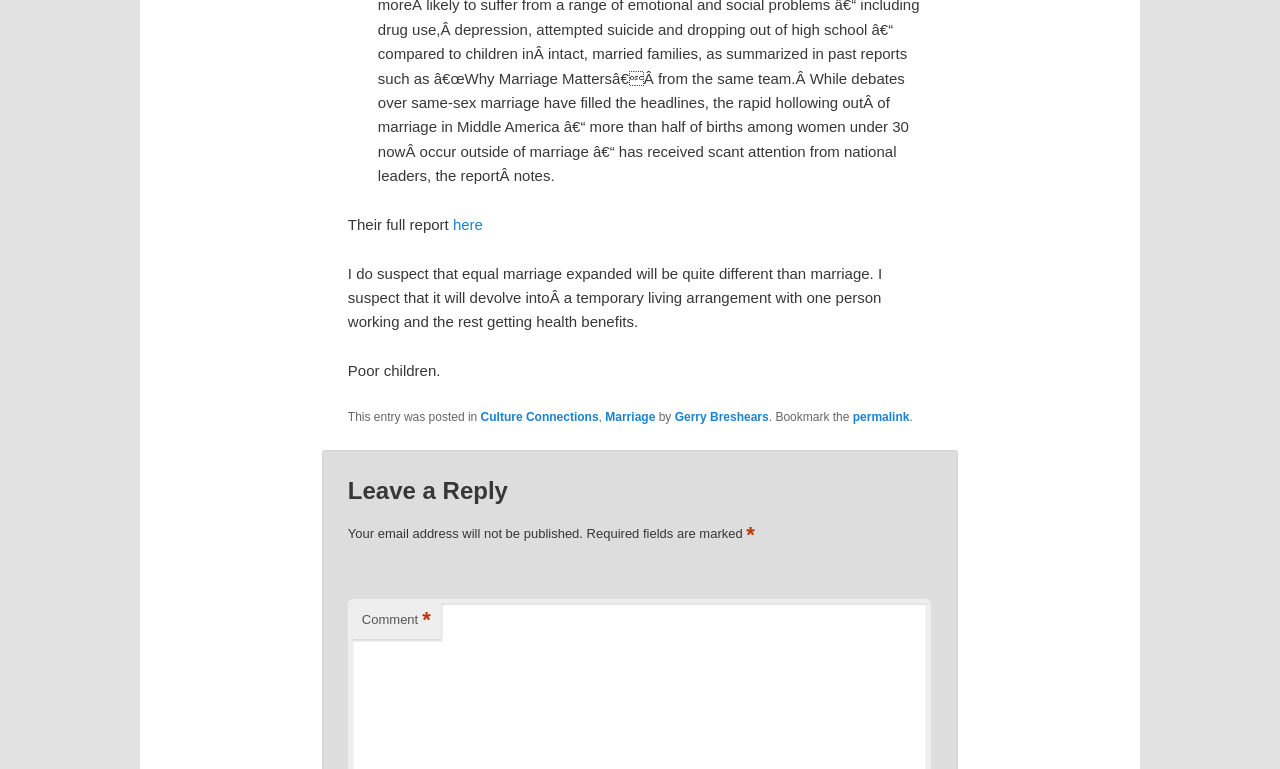Look at the image and write a detailed answer to the question: 
What is the purpose of the field marked with an asterisk?

I noticed that the asterisk symbol is placed next to the text 'Required fields are marked'. This implies that the field marked with an asterisk is a required field that needs to be filled in.